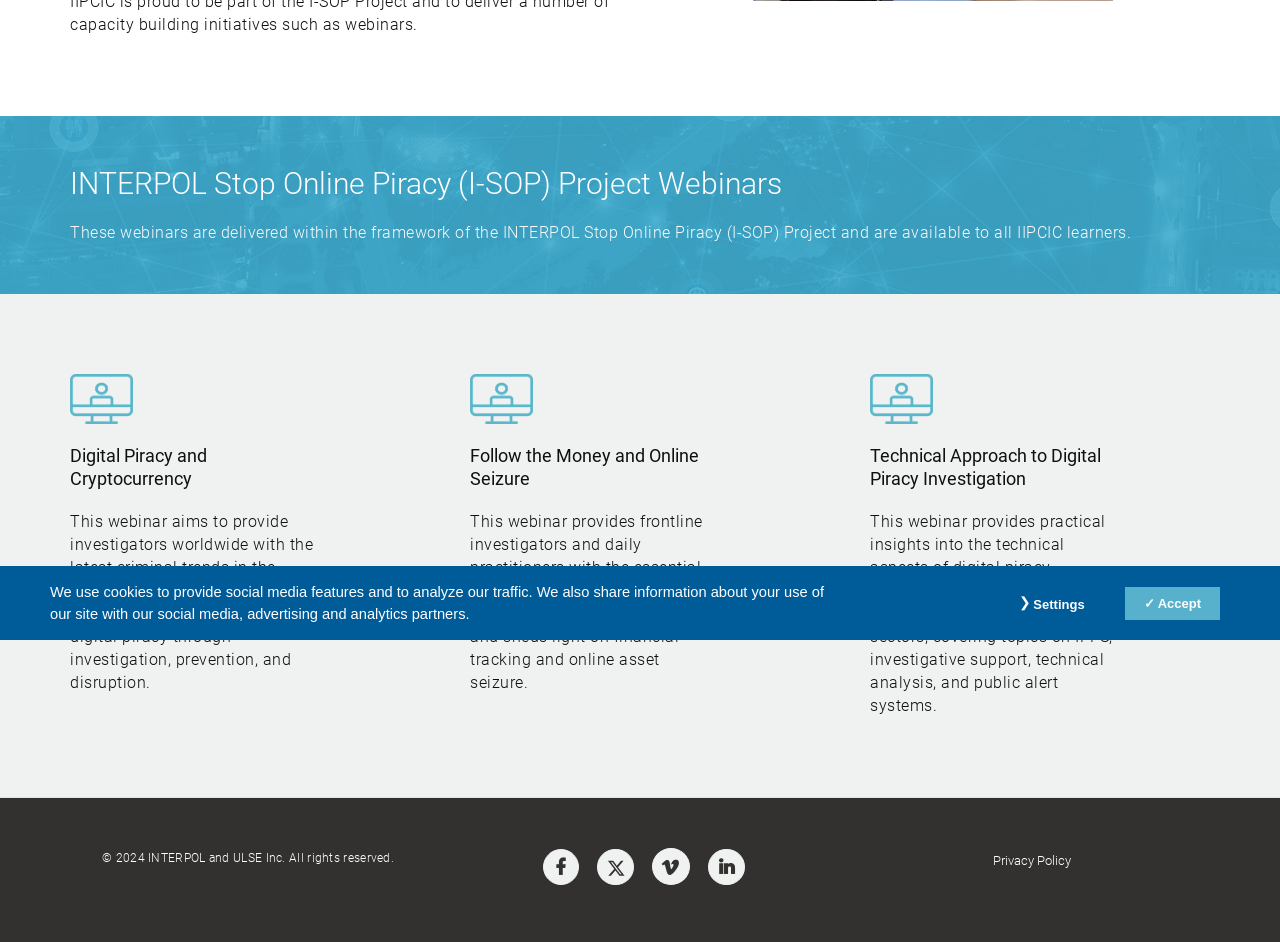Extract the bounding box for the UI element that matches this description: "Settings".

[0.807, 0.634, 0.847, 0.651]